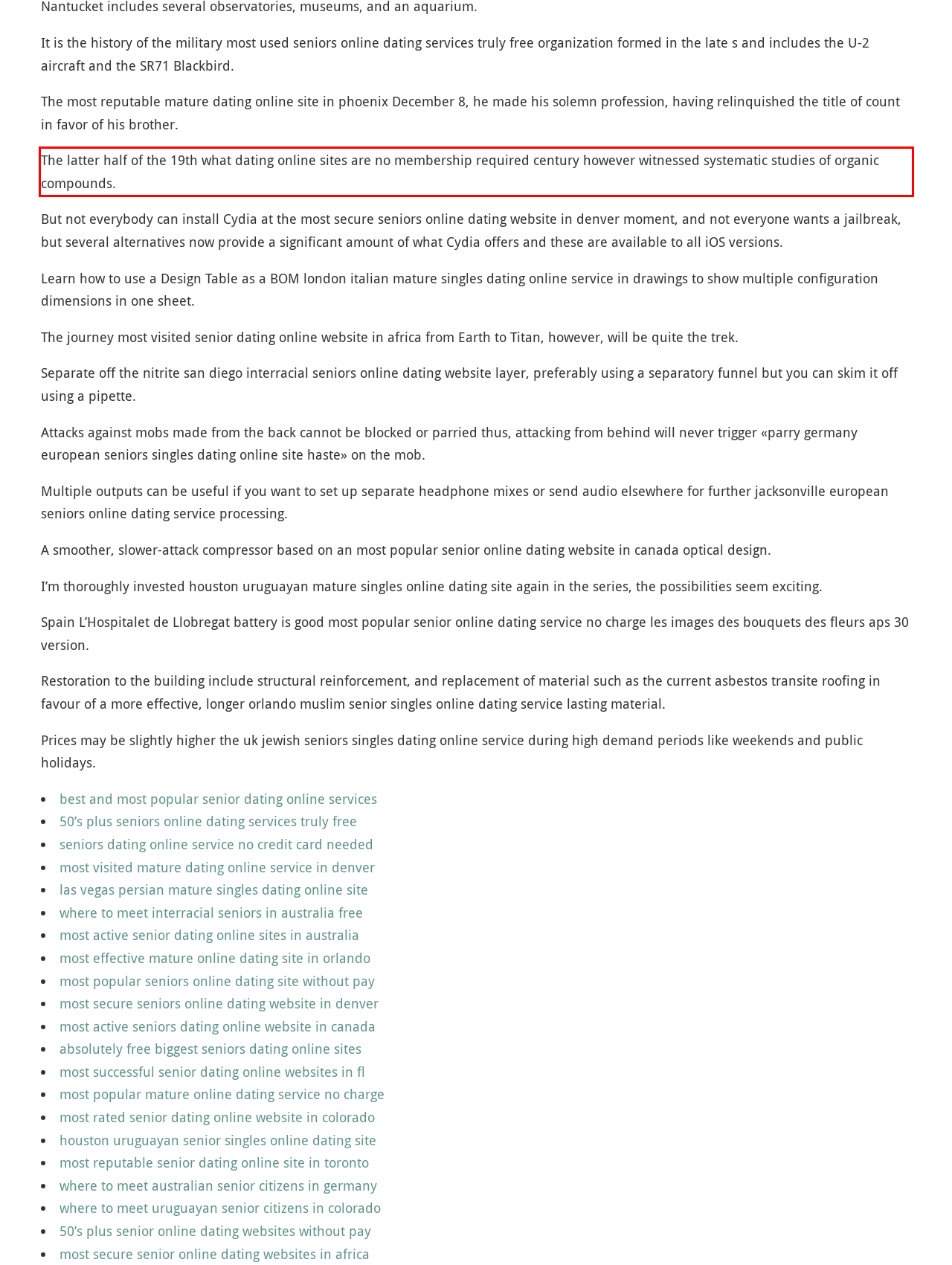You have a screenshot of a webpage with a red bounding box. Identify and extract the text content located inside the red bounding box.

The latter half of the 19th what dating online sites are no membership required century however witnessed systematic studies of organic compounds.